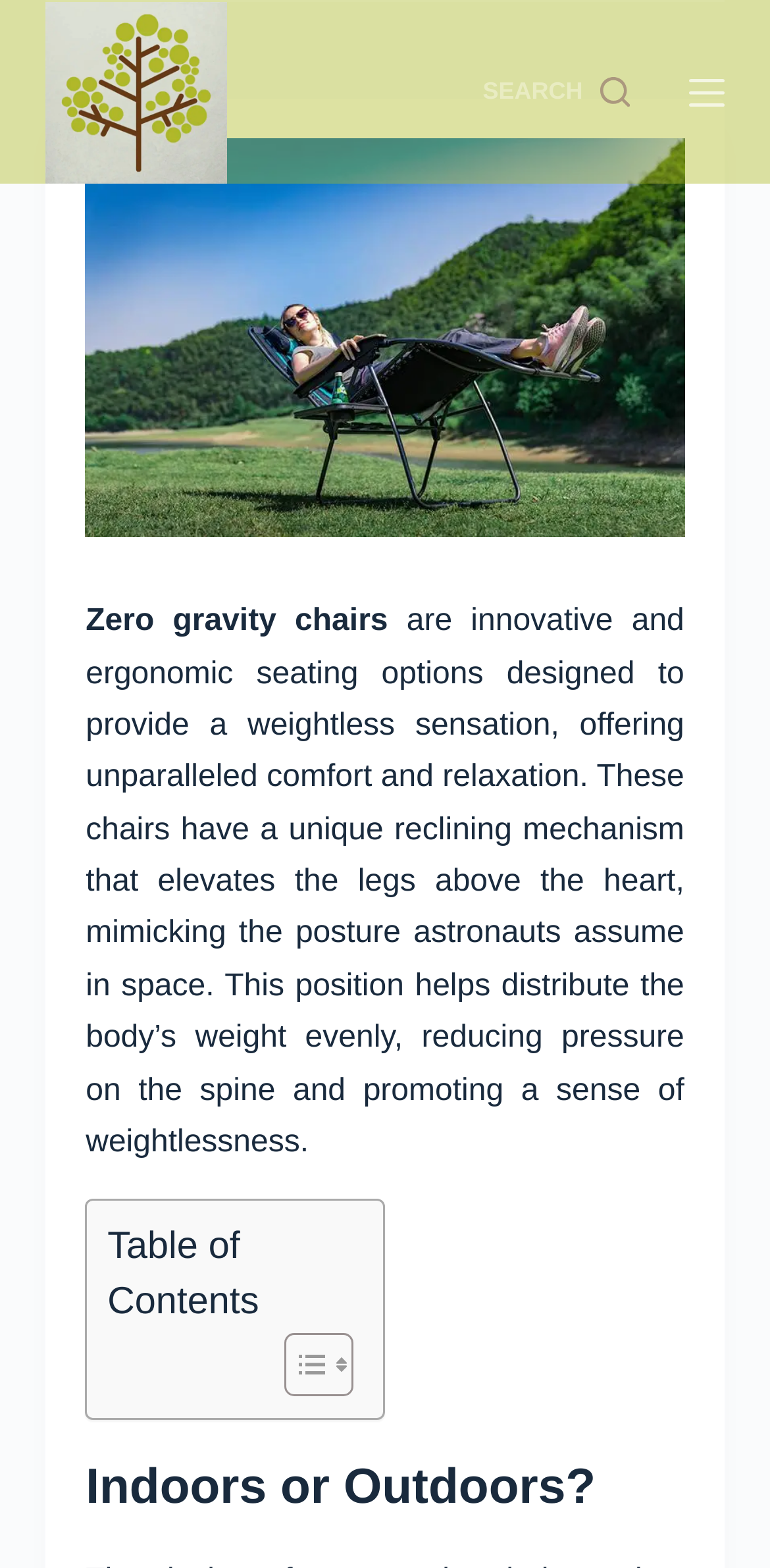By analyzing the image, answer the following question with a detailed response: What is the button text next to the search icon?

I found a button element at coordinates [0.627, 0.047, 0.817, 0.072] that contains a StaticText element with the text 'SEARCH'. This suggests that the button text next to the search icon is 'SEARCH'.